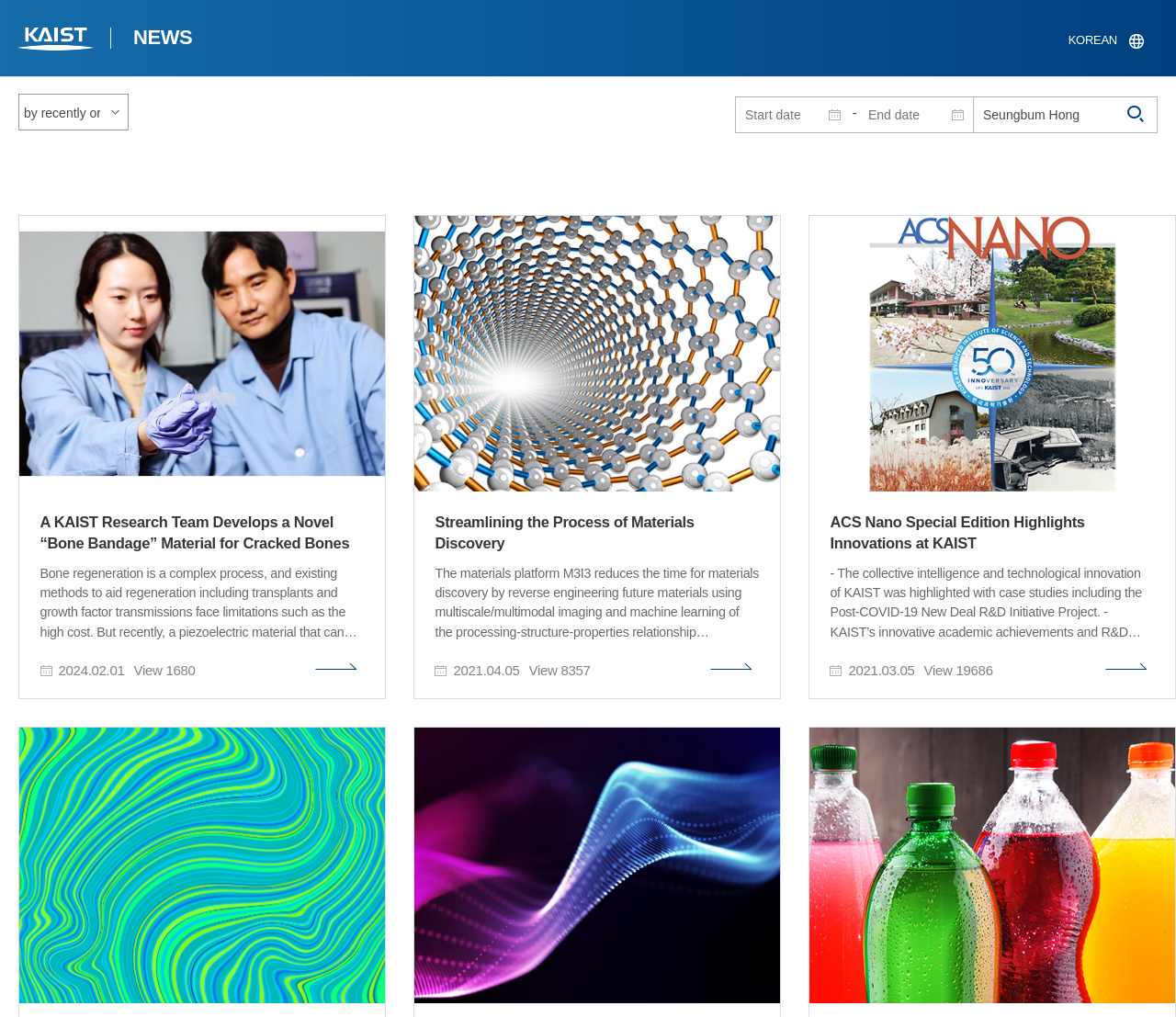Answer the question briefly using a single word or phrase: 
What is the purpose of the '홈페이지 통합검색' group?

Search